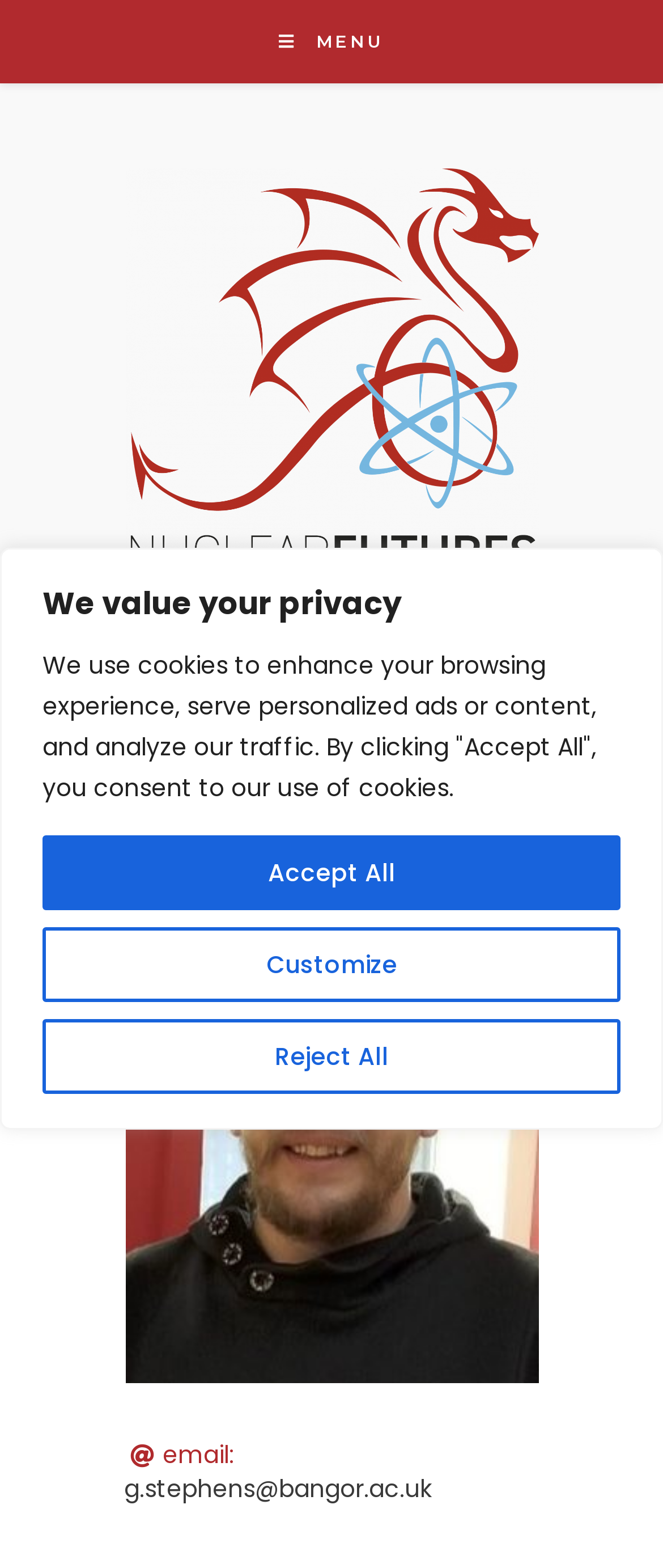Provide the bounding box coordinates of the HTML element this sentence describes: "Accept All". The bounding box coordinates consist of four float numbers between 0 and 1, i.e., [left, top, right, bottom].

[0.064, 0.533, 0.936, 0.58]